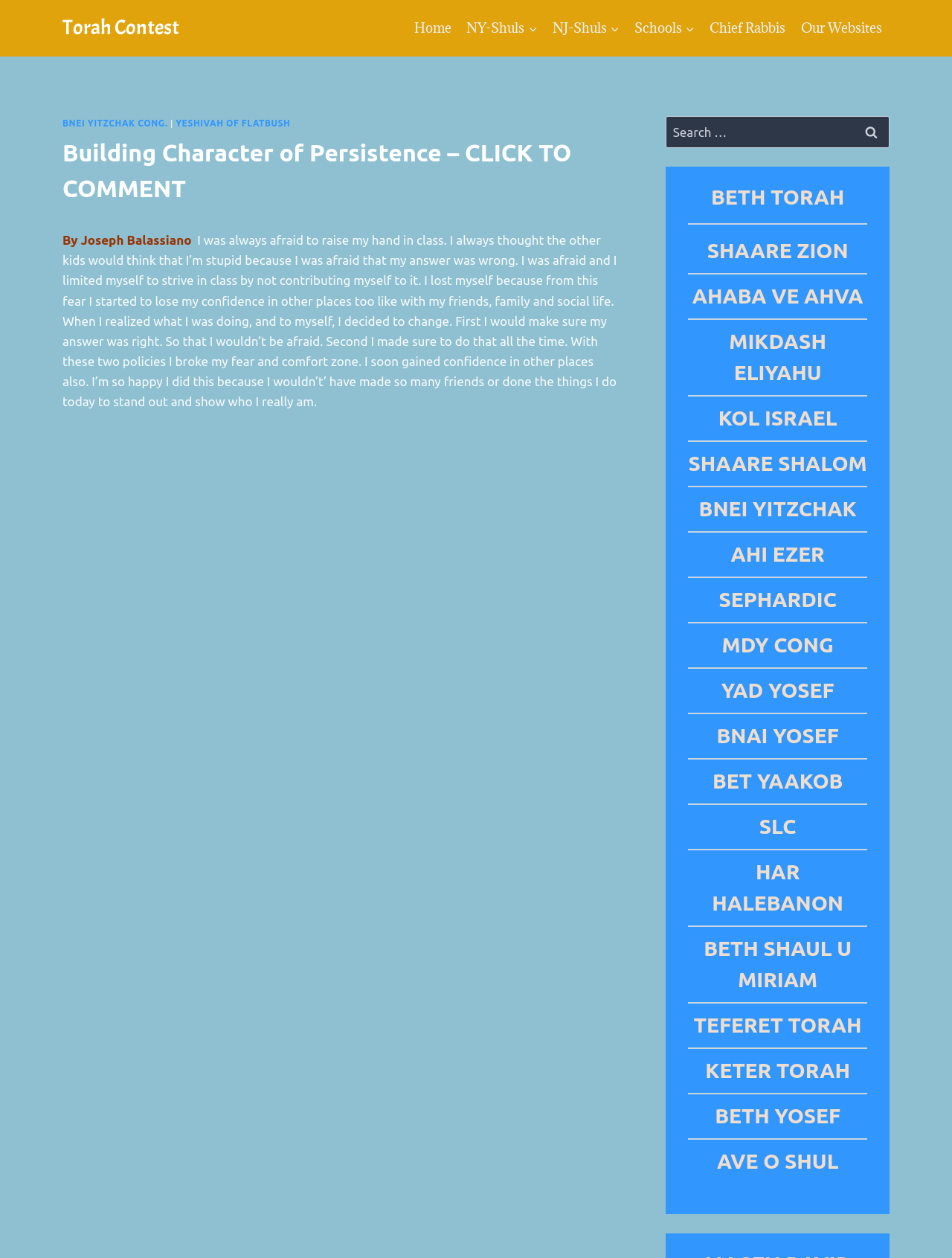What are the different categories listed in the primary navigation?
Provide a concise answer using a single word or phrase based on the image.

Home, NY-Shuls, NJ-Shuls, Schools, Chief Rabbis, Our Websites